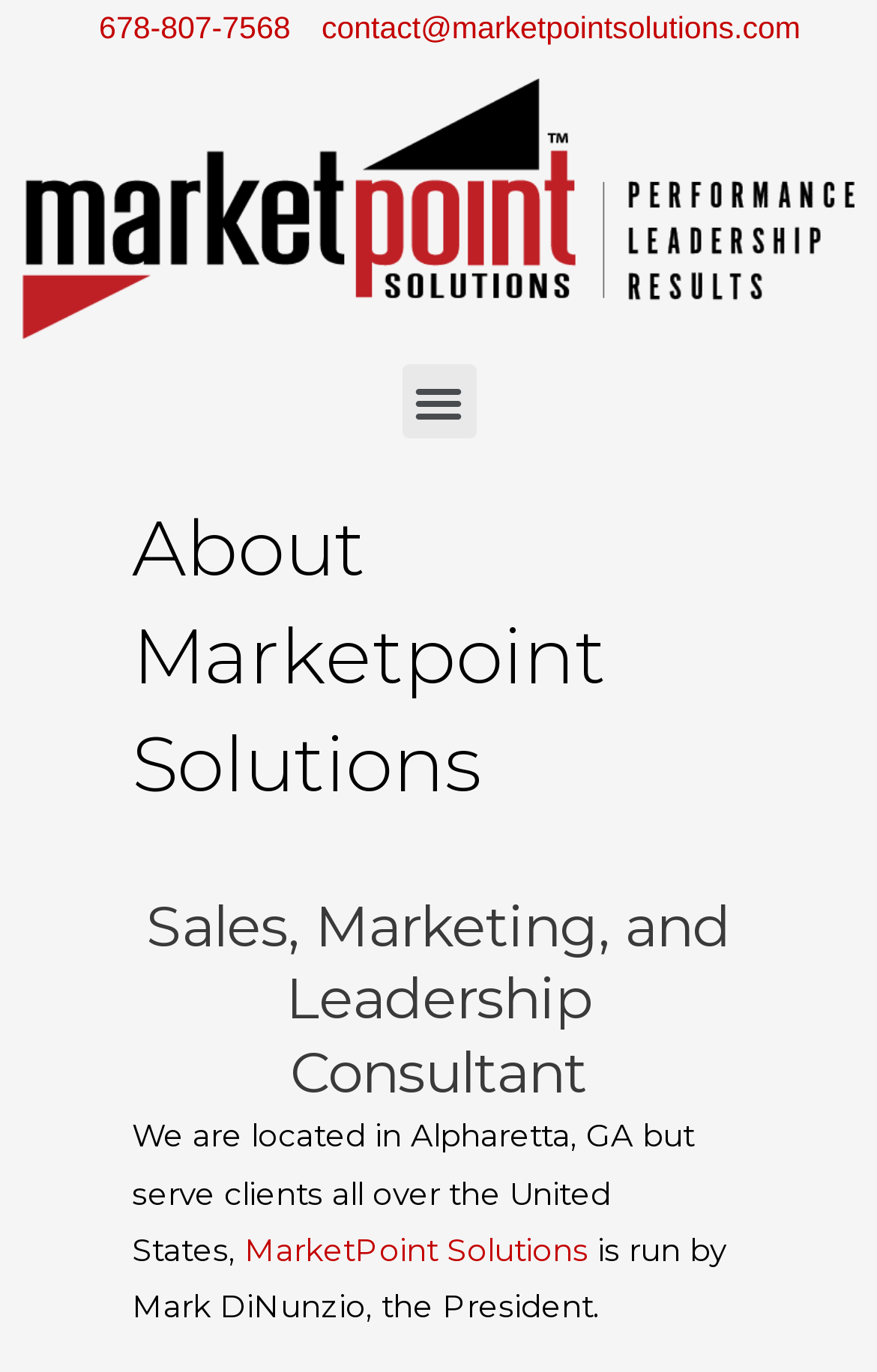Determine the bounding box for the described UI element: "MarketPoint Solutions".

[0.278, 0.898, 0.671, 0.924]